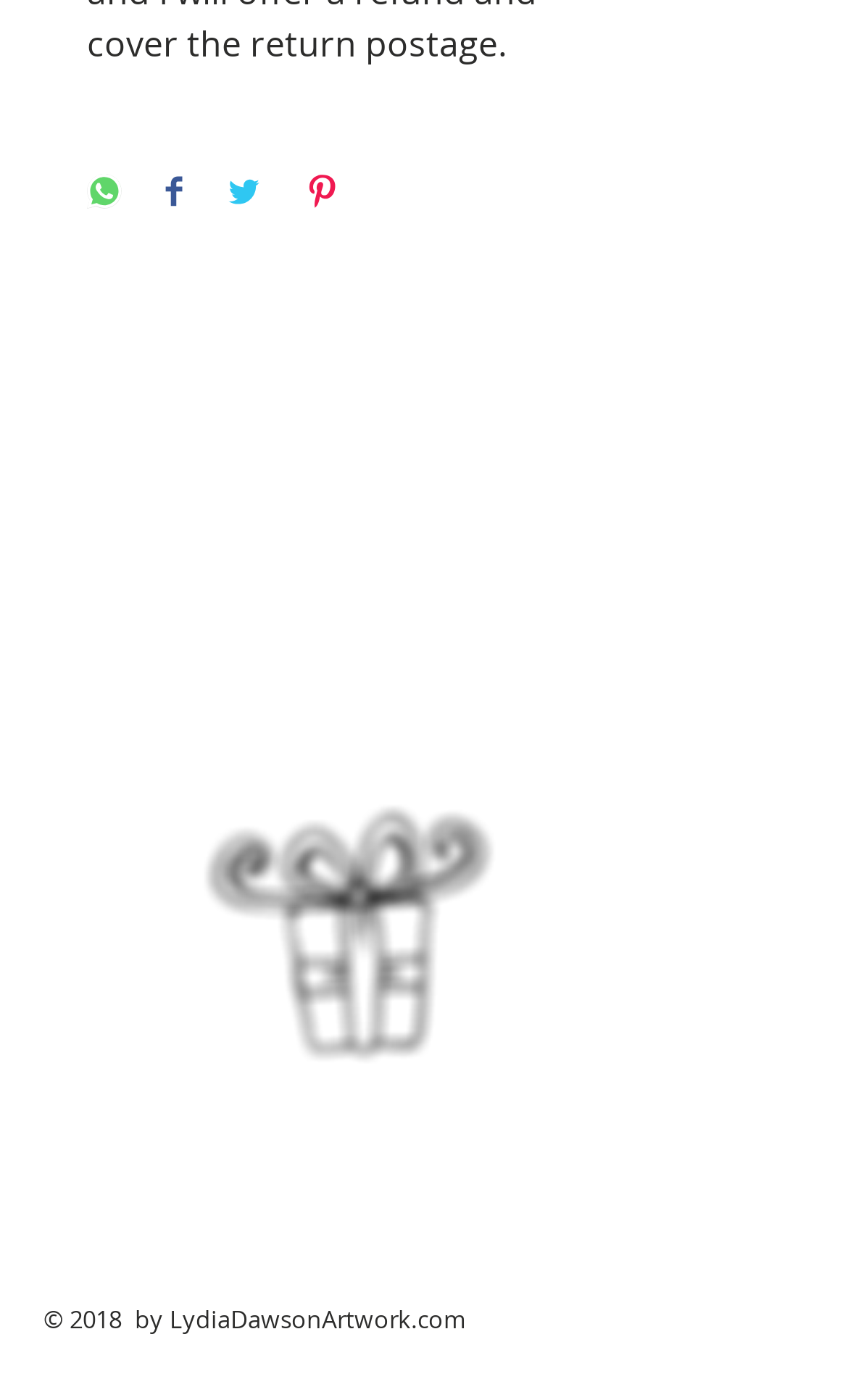Find the coordinates for the bounding box of the element with this description: "aria-label="B-Pinterest"".

[0.513, 0.86, 0.603, 0.914]